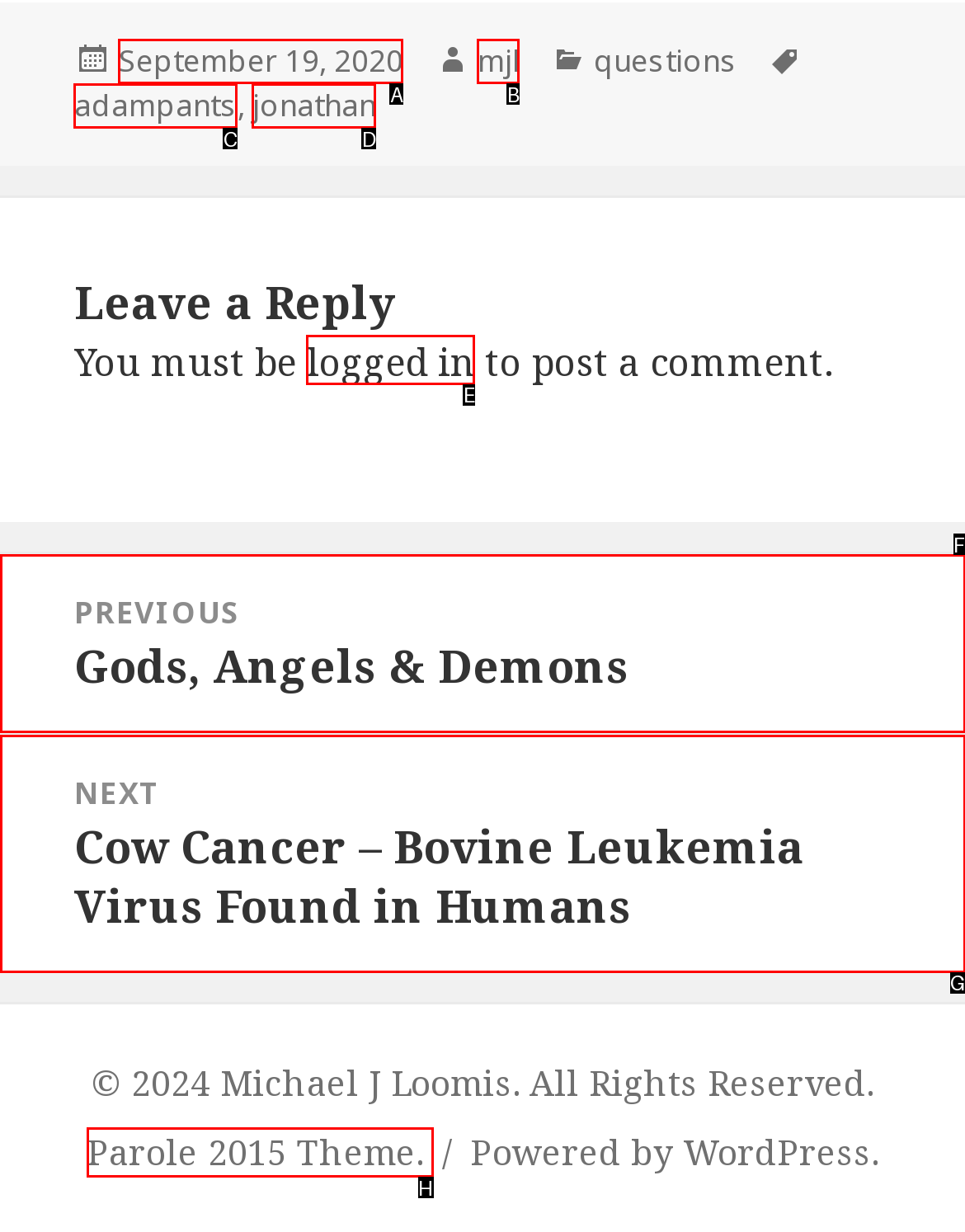Find the HTML element that matches the description: logged in
Respond with the corresponding letter from the choices provided.

E